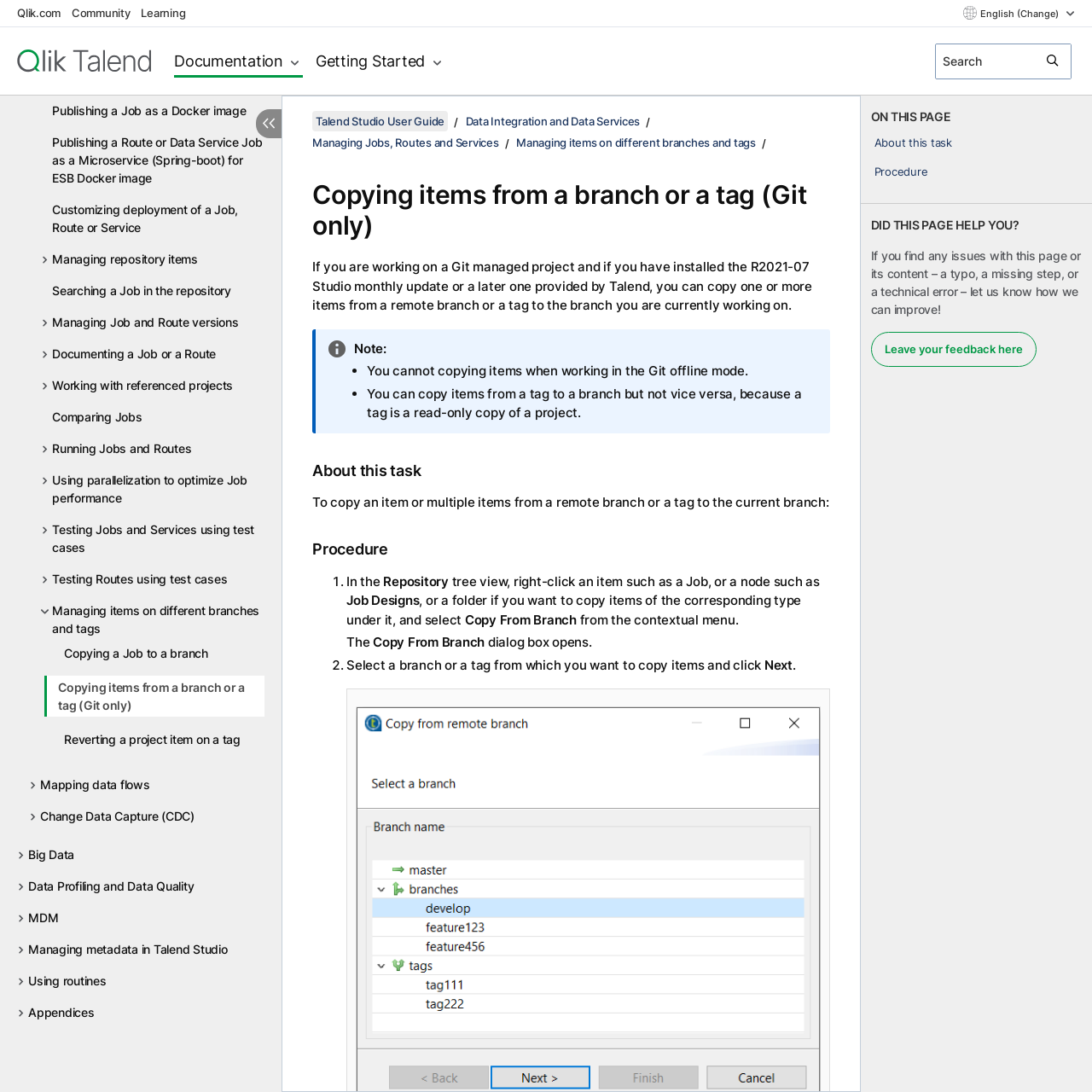Offer a thorough description of the webpage.

This webpage is a user guide for Talend Studio, specifically focused on copying items from a branch or a tag in Git. The page has a navigation menu at the top with links to Qlik.com, Community, Learning, and a language menu. Below the navigation menu, there is a search box and a button to hide the table of contents.

The main content of the page is divided into two sections. The left section contains a table of contents with links to various topics, including publishing to Talend Cloud, managing repository items, and testing jobs and services. The currently selected topic, "Copying items from a branch or a tag (Git only)", is expanded and displays its subtopics.

The right section of the page contains the actual content of the selected topic. It has a heading "ON THIS PAGE" followed by a navigation menu with links to different sections of the page, including "About this task" and "Procedure". Below this navigation menu, there is a heading "DID THIS PAGE HELP YOU?" followed by a paragraph of text and a button to leave feedback.

At the bottom of the page, there is a breadcrumb navigation menu that shows the current location in the user guide, with links to the Talend Studio User Guide and Data Integration and Data Services.